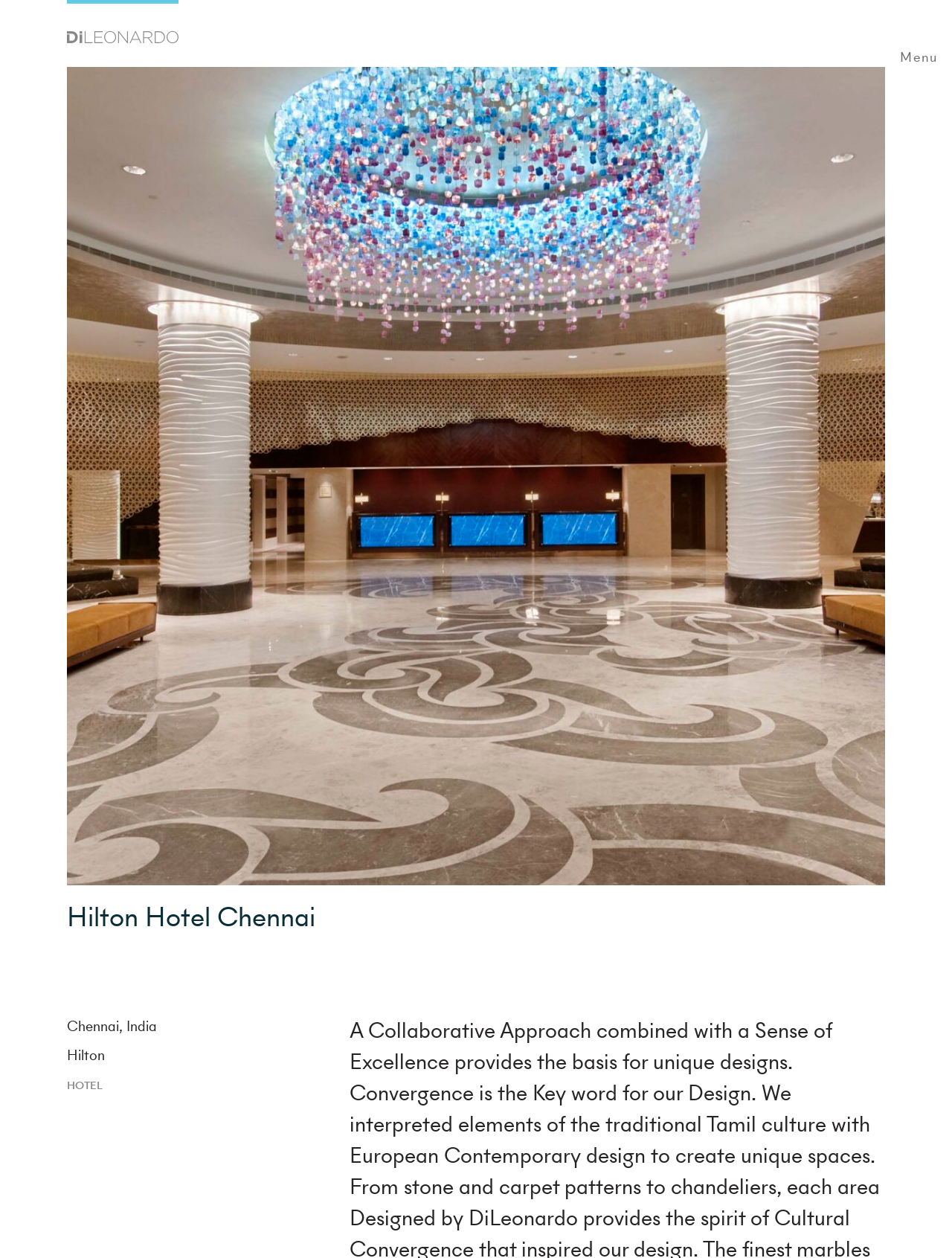Locate and extract the headline of this webpage.

Hilton Hotel Chennai